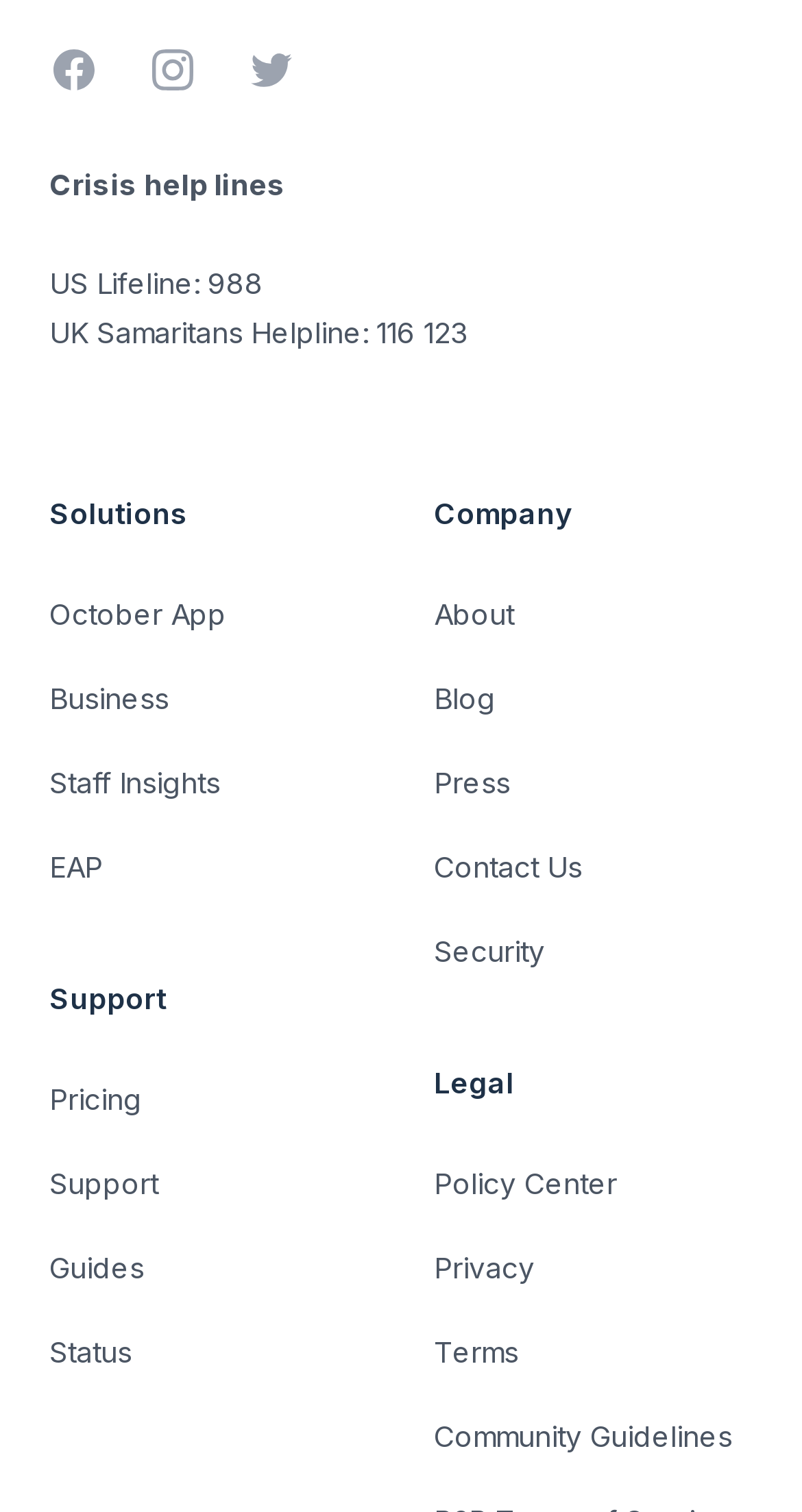What are the social media links available?
Using the picture, provide a one-word or short phrase answer.

Facebook, Instagram, Twitter